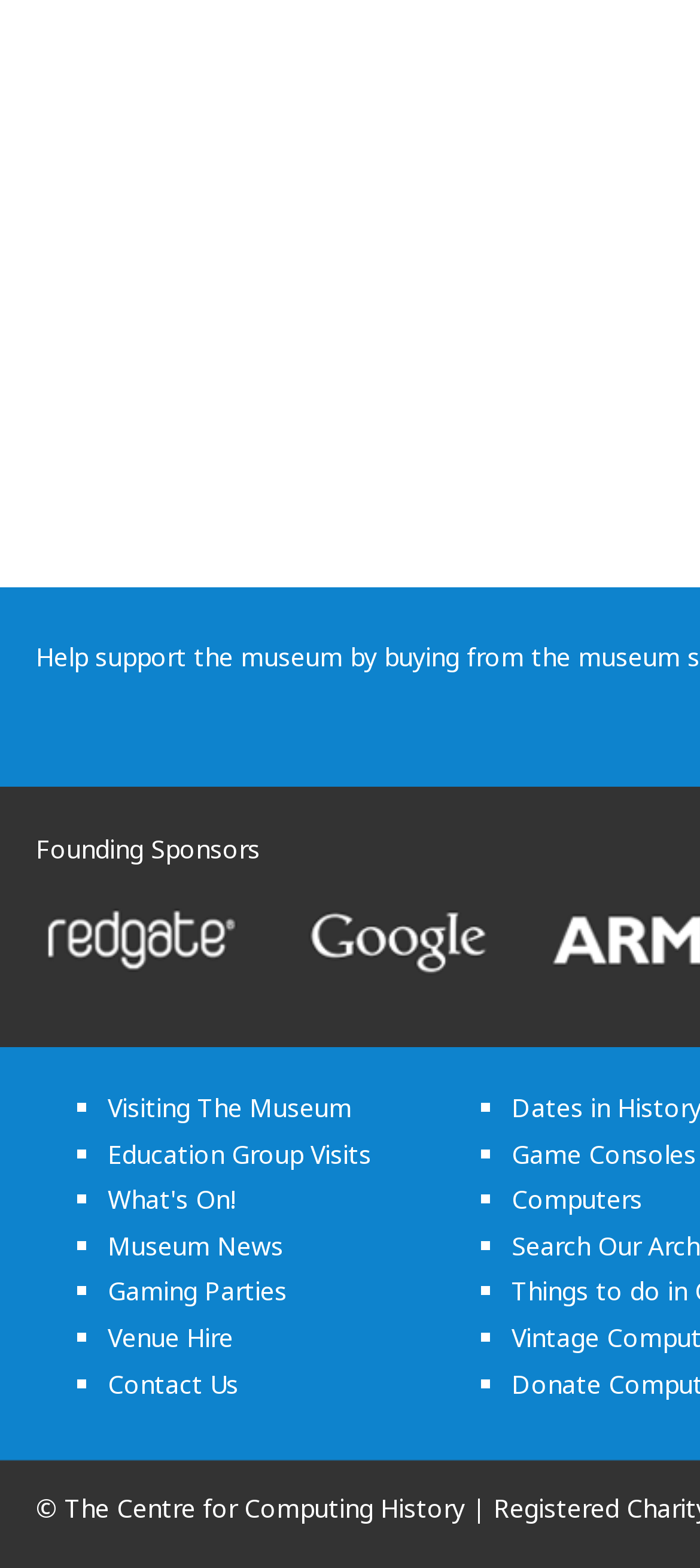Determine the bounding box coordinates of the UI element described by: "What's On!".

[0.154, 0.754, 0.336, 0.776]